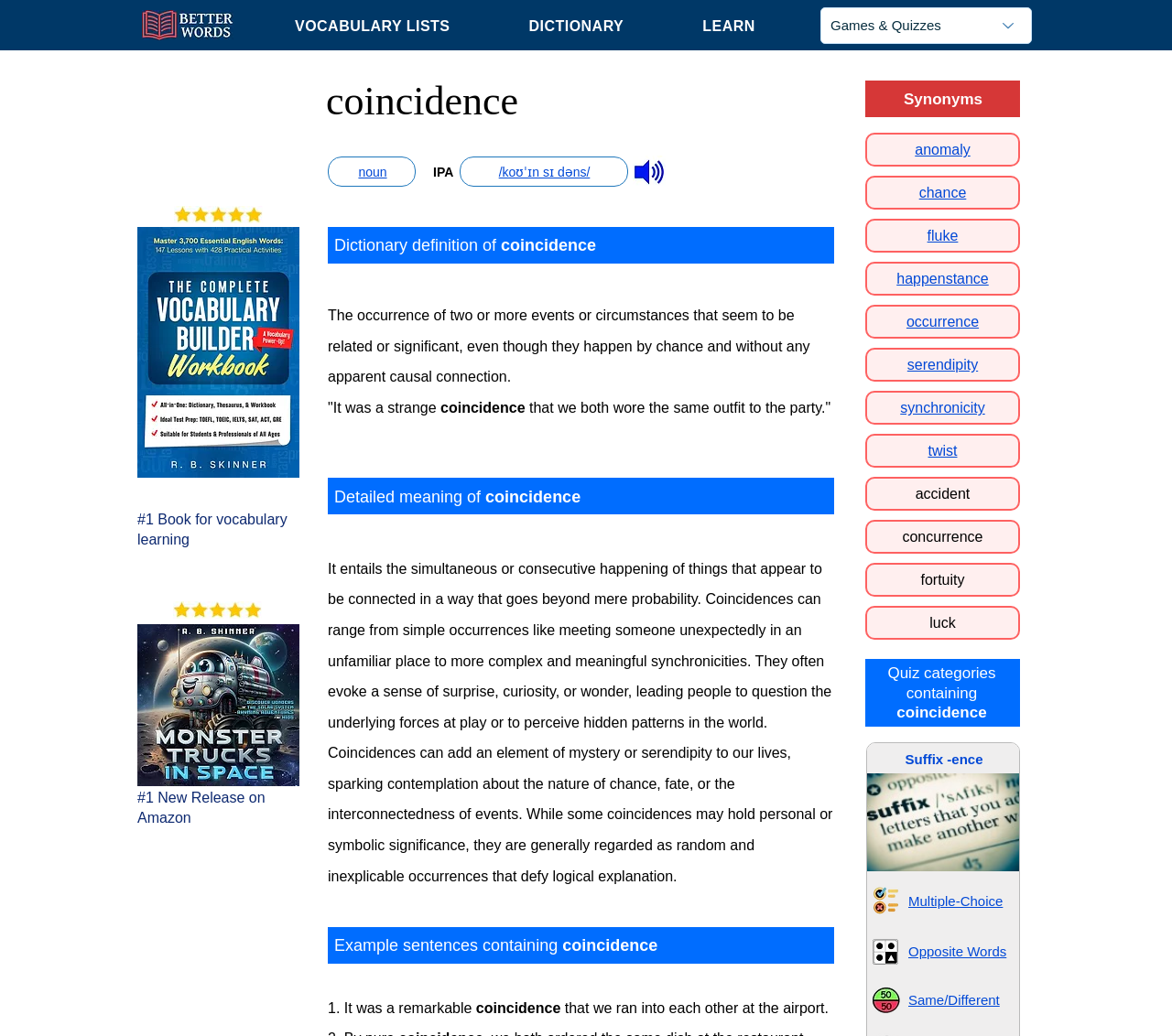Please indicate the bounding box coordinates of the element's region to be clicked to achieve the instruction: "Click the 'VOCABULARY LISTS' link". Provide the coordinates as four float numbers between 0 and 1, i.e., [left, top, right, bottom].

[0.252, 0.009, 0.384, 0.042]